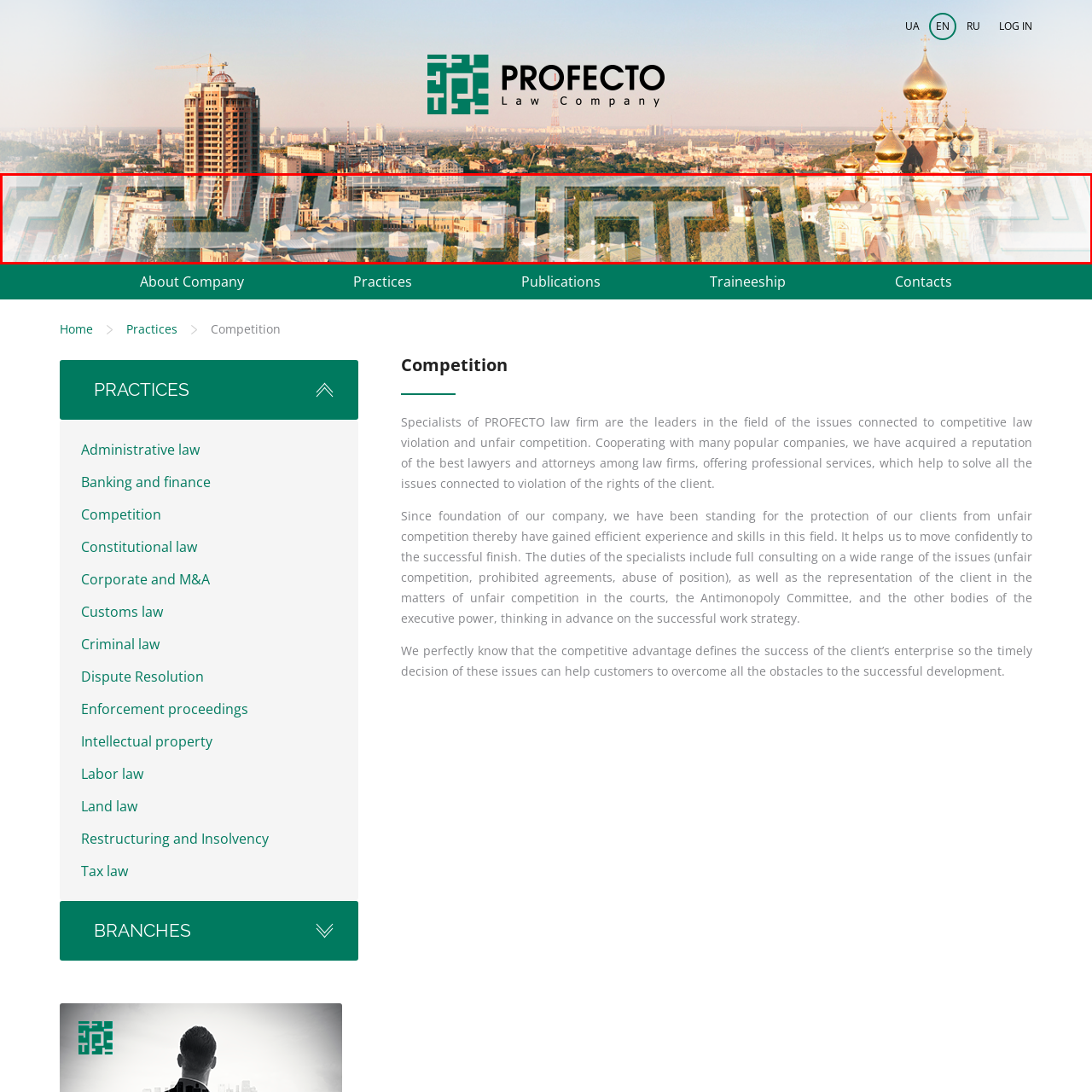What is hinted at by the presence of taller skyscrapers in the background?
Please examine the image within the red bounding box and provide a comprehensive answer based on the visual details you observe.

The caption implies that the taller skyscrapers in the background of the image indicate ongoing growth and commercial activities, suggesting a thriving urban economy.